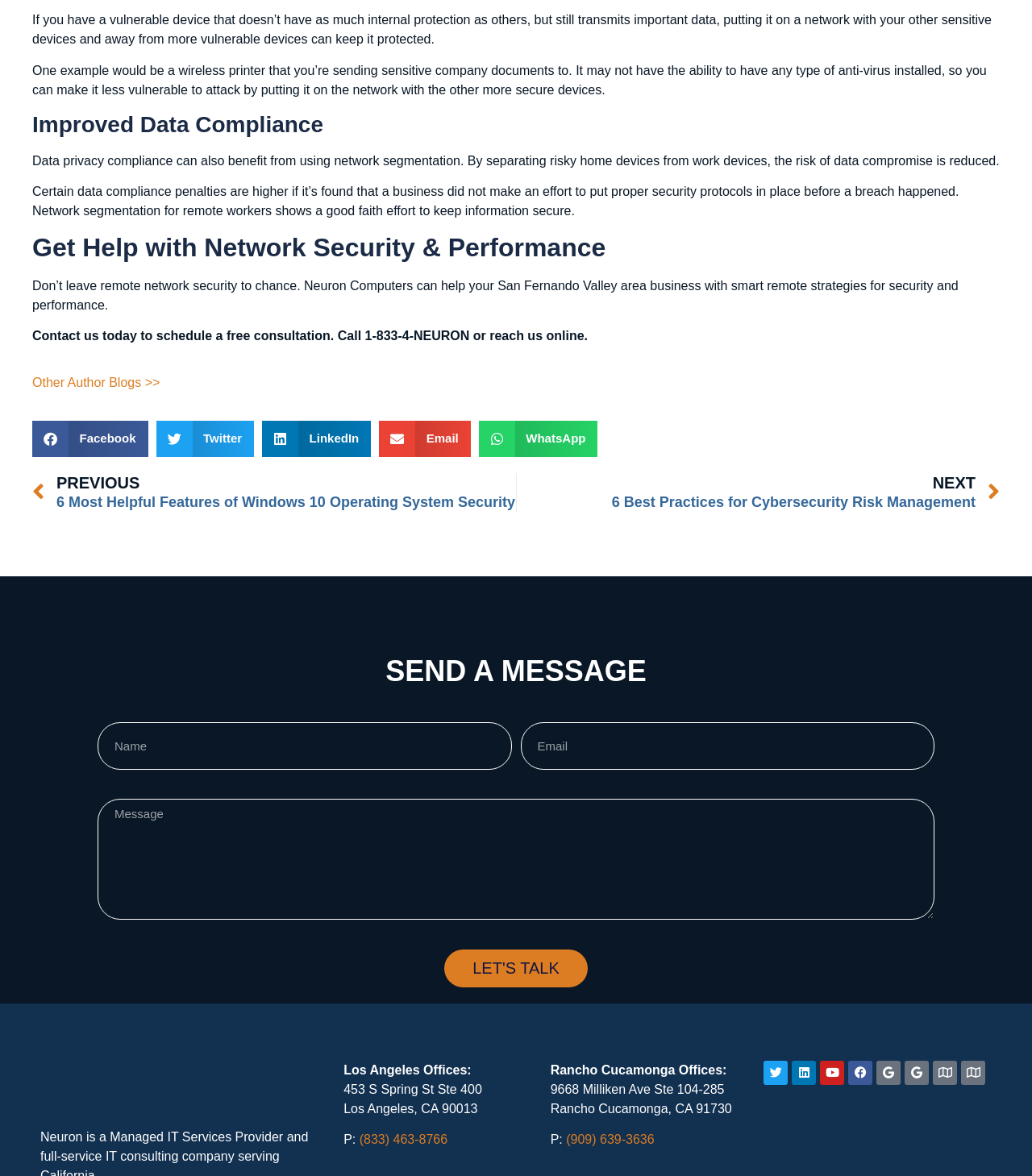Can you give a detailed response to the following question using the information from the image? What can be done to reduce the risk of data compromise?

According to the webpage, network segmentation can help reduce the risk of data compromise by separating risky home devices from work devices, showing a good faith effort to keep information secure.